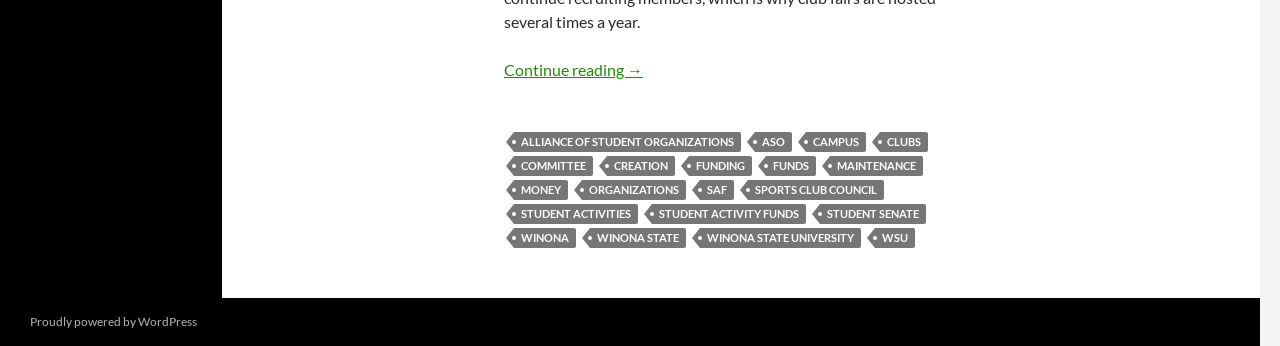Examine the image carefully and respond to the question with a detailed answer: 
What is the topic of the article?

The topic of the article can be determined by looking at the link 'Continue reading Survival of the fittest: WSU students uphold clubs →' which is a prominent element on the webpage, indicating that the article is about survival of the fittest in the context of WSU students and their clubs.